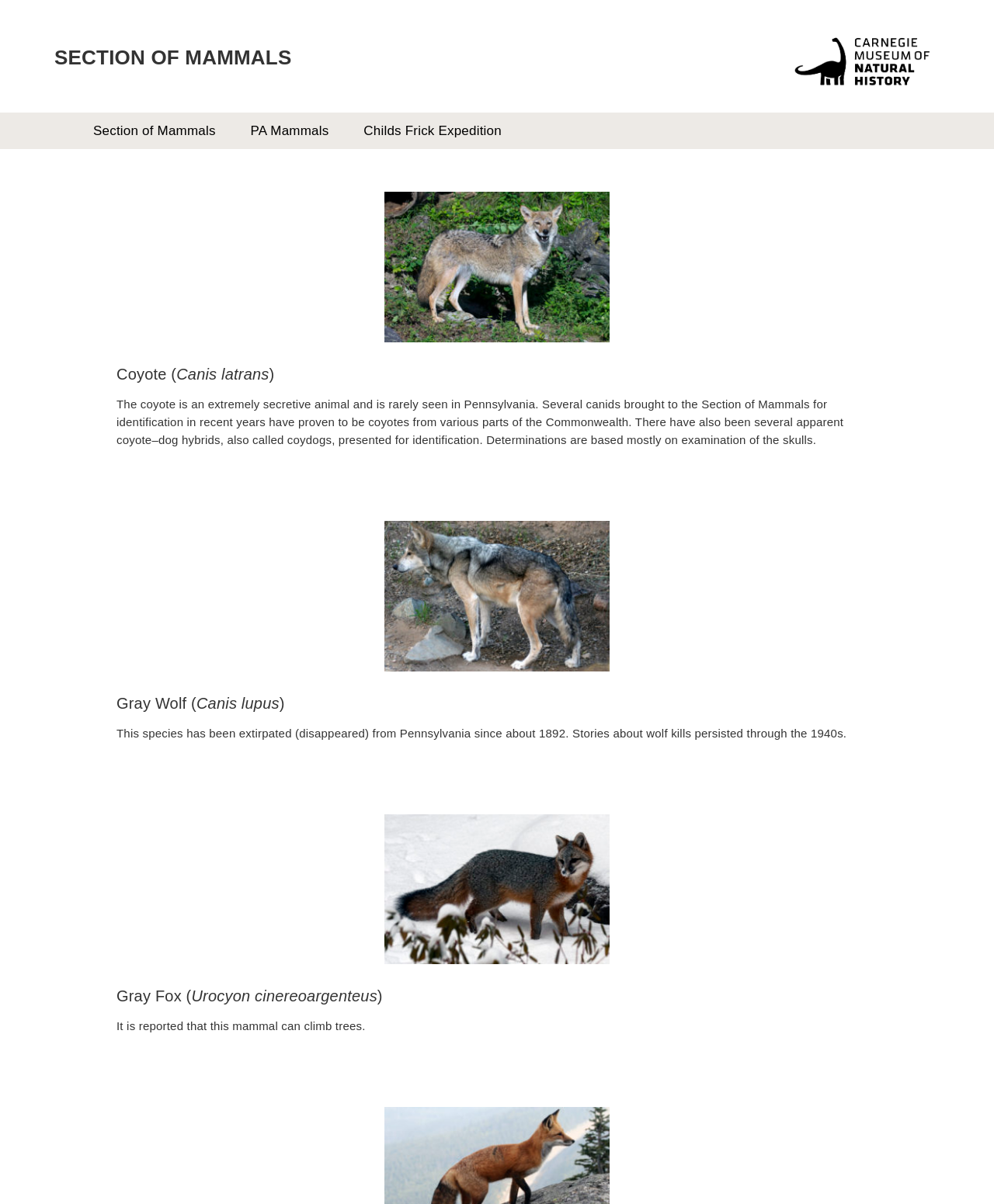Could you specify the bounding box coordinates for the clickable section to complete the following instruction: "Go to the Carnegie Museum of Natural History homepage"?

[0.789, 0.068, 0.945, 0.079]